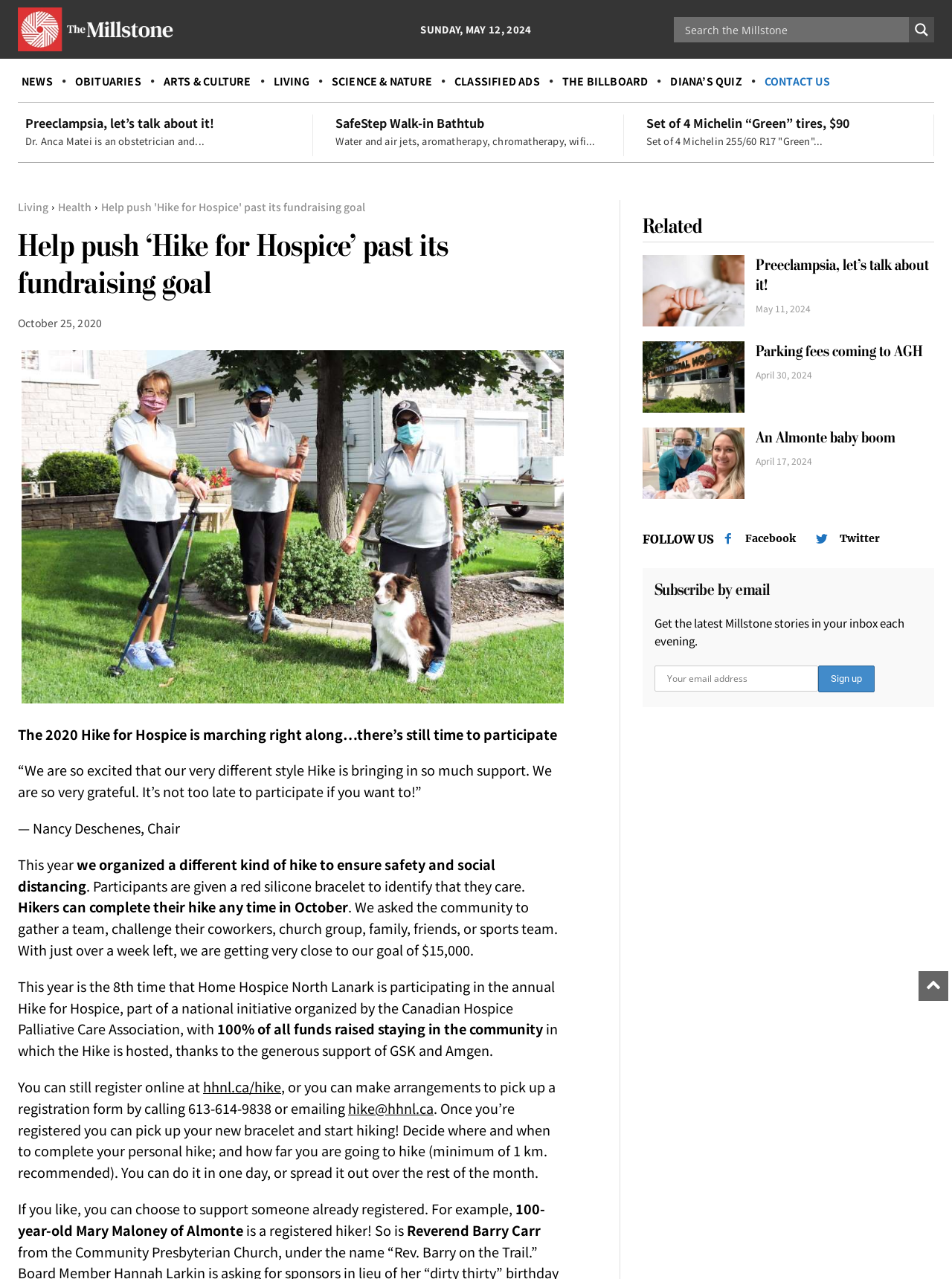How can one support someone already registered for the Hike for Hospice?
Answer the question with a detailed and thorough explanation.

The webpage suggests that if someone likes, they can choose to support someone already registered for the Hike for Hospice, for example, 100-year-old Mary Maloney of Almonte or Reverend Barry Carr.